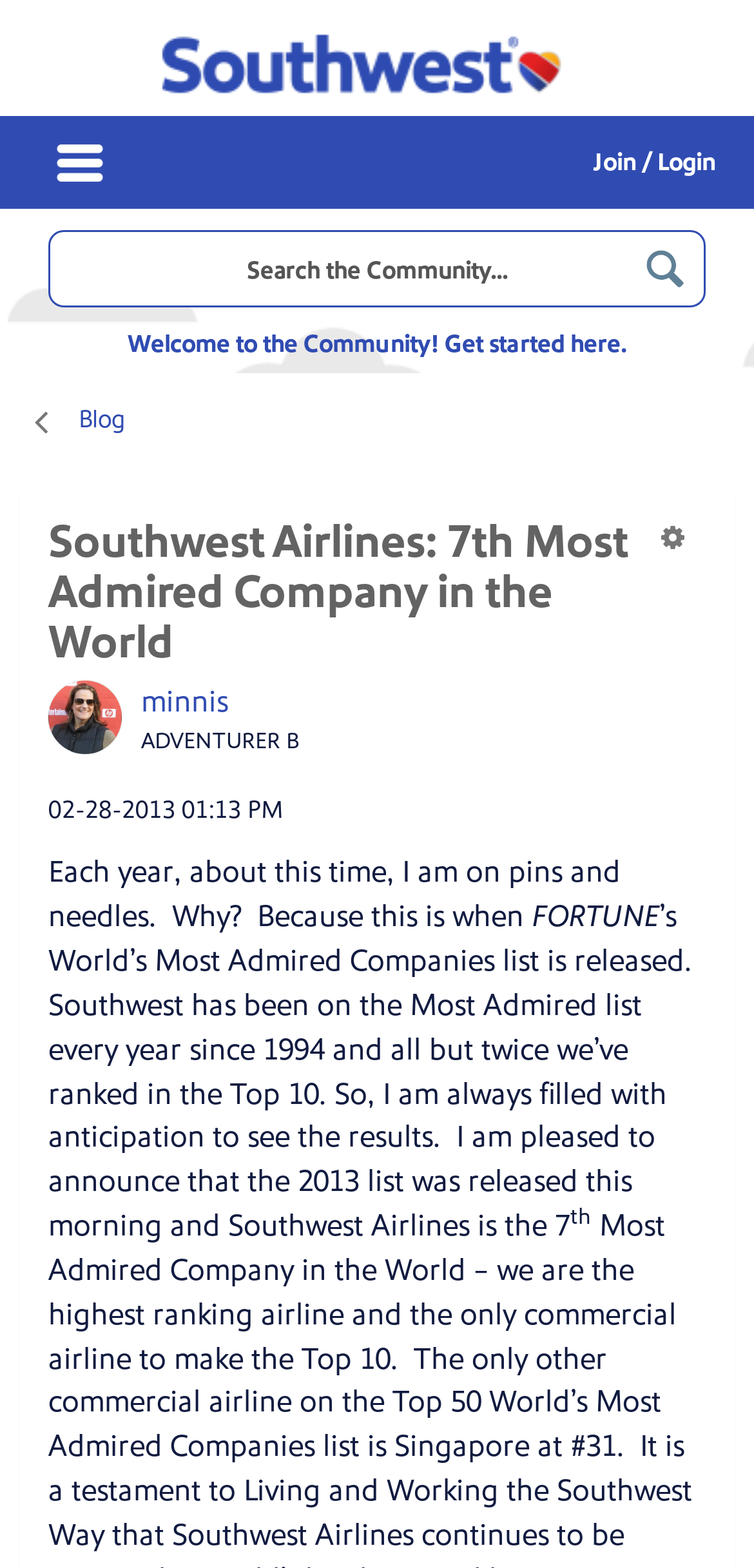What is the rank of Southwest Airlines in the Most Admired list?
Provide a detailed answer to the question using information from the image.

The answer can be found in the main content of the webpage, where it is stated that 'Southwest Airlines is the 7' in the 2013 list of FORTUNE's World's Most Admired Companies.